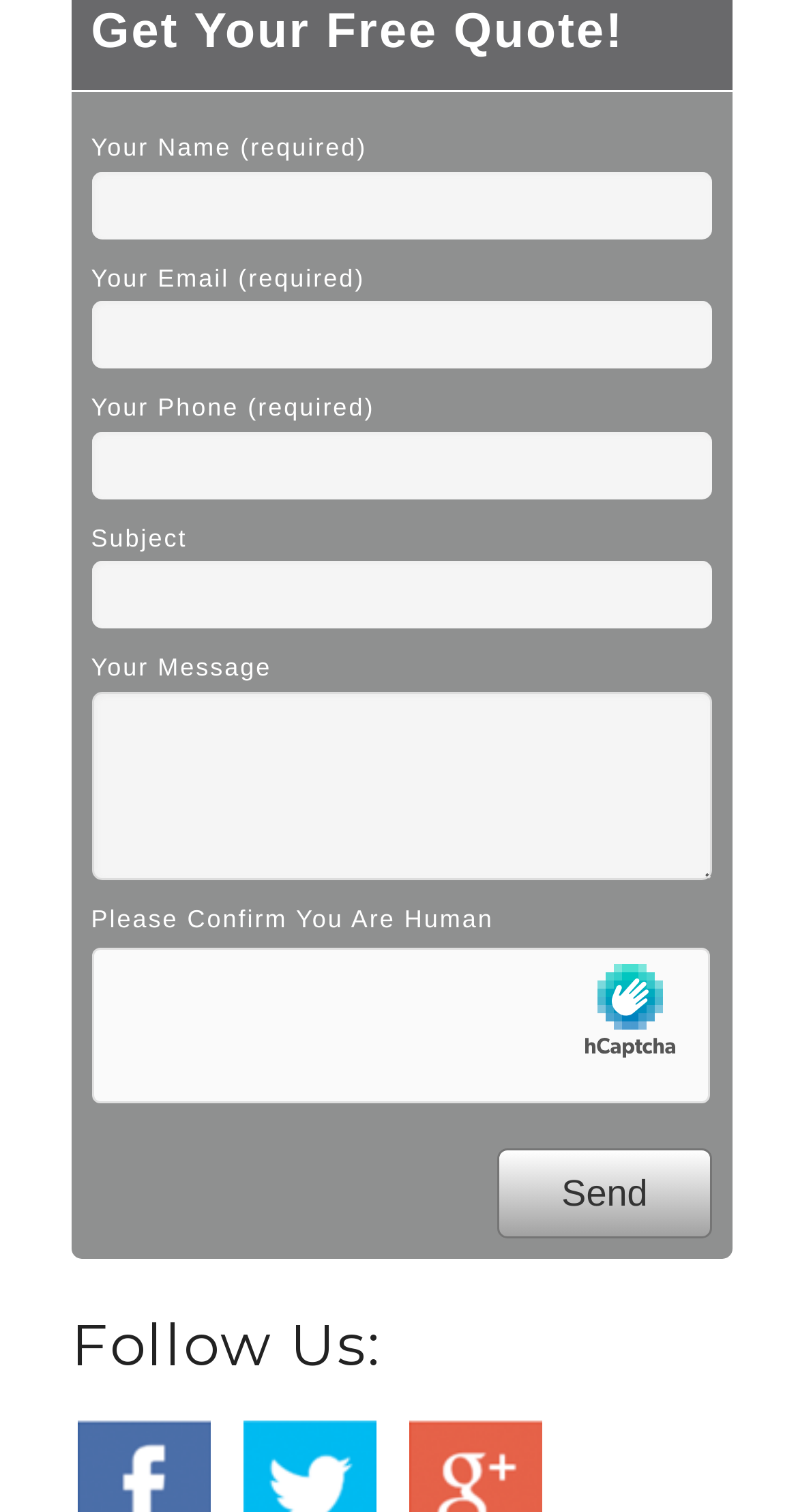Given the description name="your-name", predict the bounding box coordinates of the UI element. Ensure the coordinates are in the format (top-left x, top-left y, bottom-right x, bottom-right y) and all values are between 0 and 1.

[0.114, 0.113, 0.891, 0.158]